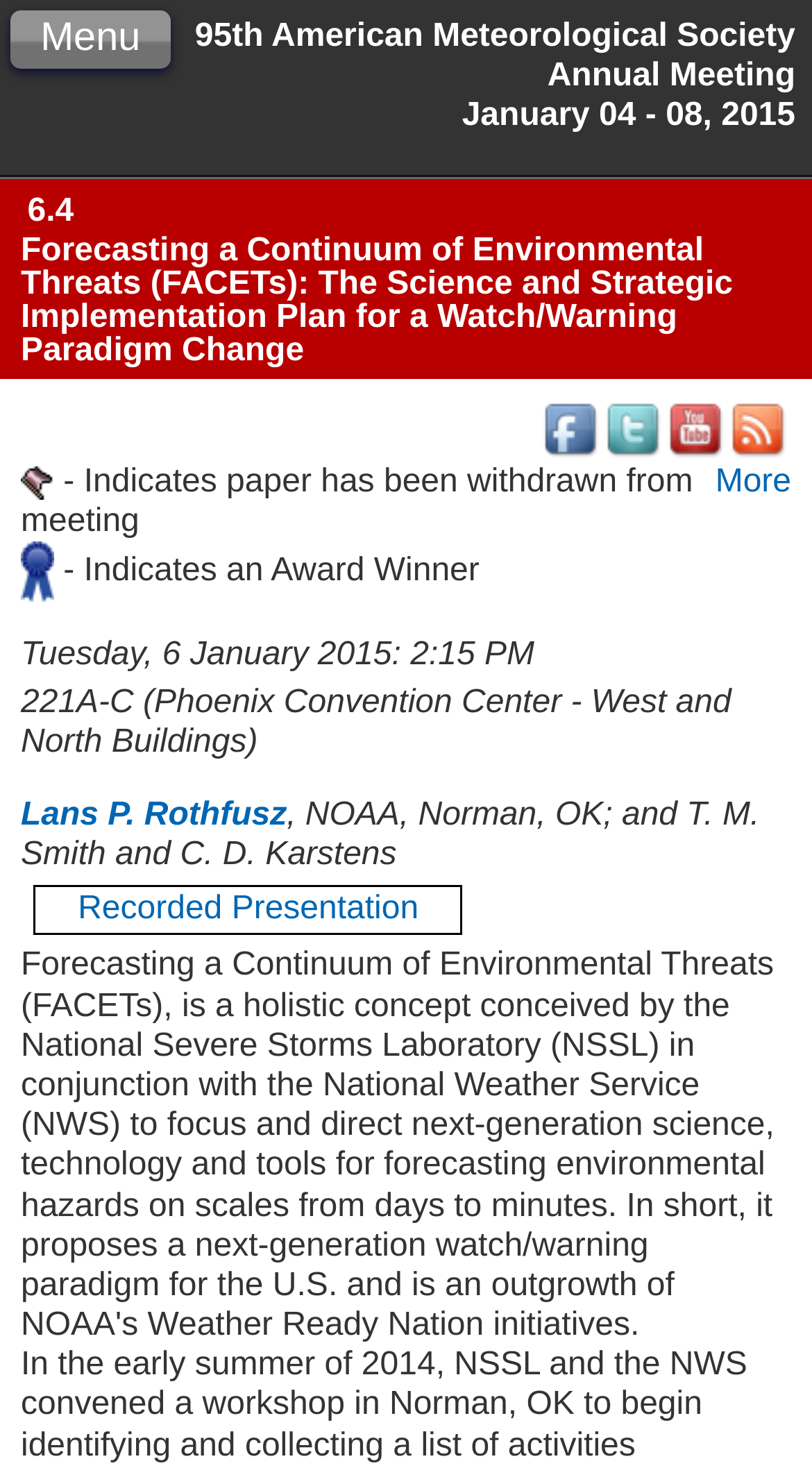Refer to the screenshot and give an in-depth answer to this question: Who is the author of the paper?

I found the answer by looking at the link element that contains the author's name, which is 'Lans P. Rothfusz'.